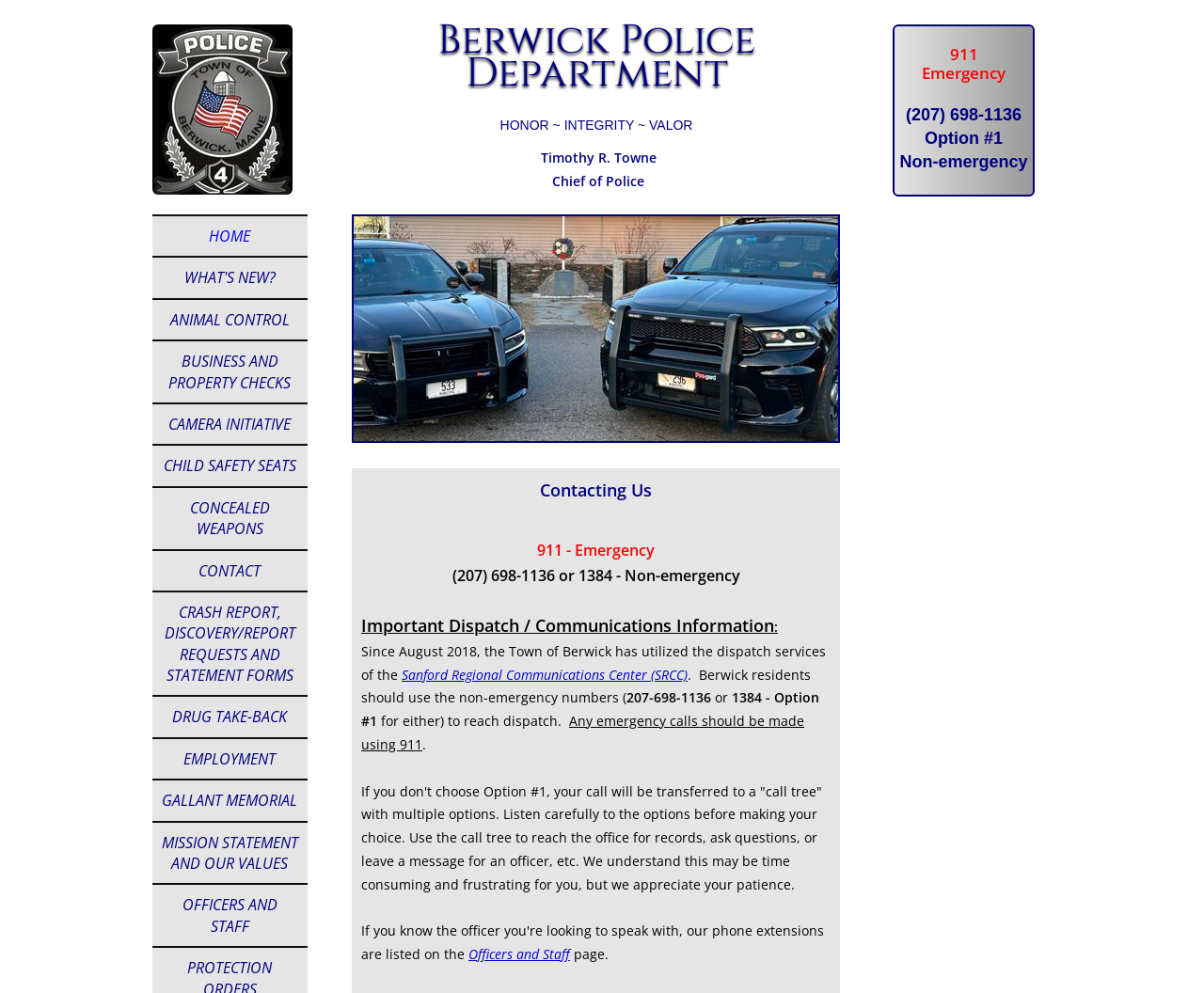Pinpoint the bounding box coordinates of the clickable element to carry out the following instruction: "View the 'Sanford Regional Communications Center (SRCC)' information."

[0.334, 0.67, 0.571, 0.688]